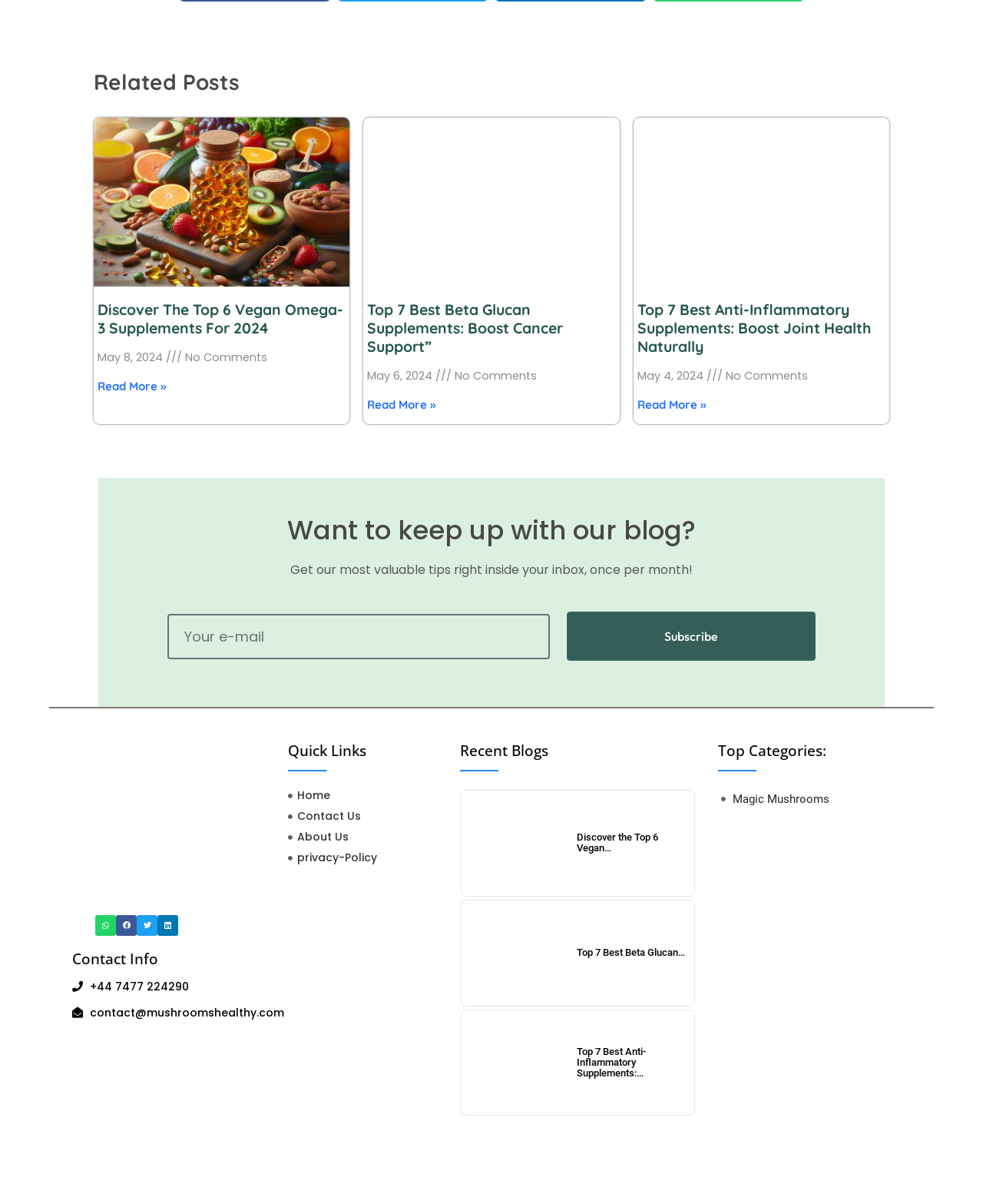Please identify the bounding box coordinates of the area that needs to be clicked to fulfill the following instruction: "View the Top 7 Best Beta Glucan Supplements article."

[0.469, 0.748, 0.576, 0.835]